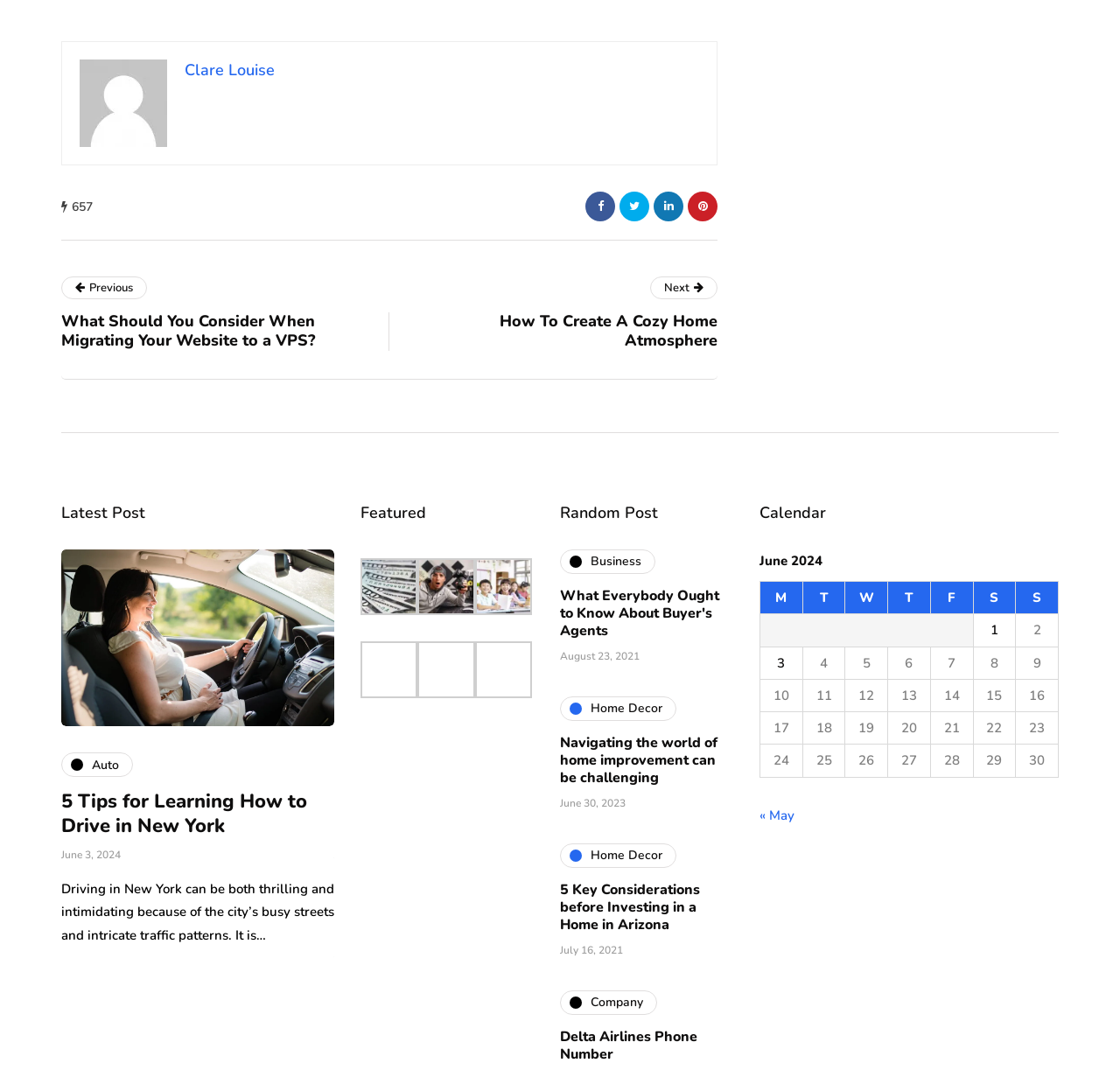Provide a single word or phrase answer to the question: 
How many columns are in the calendar table?

6